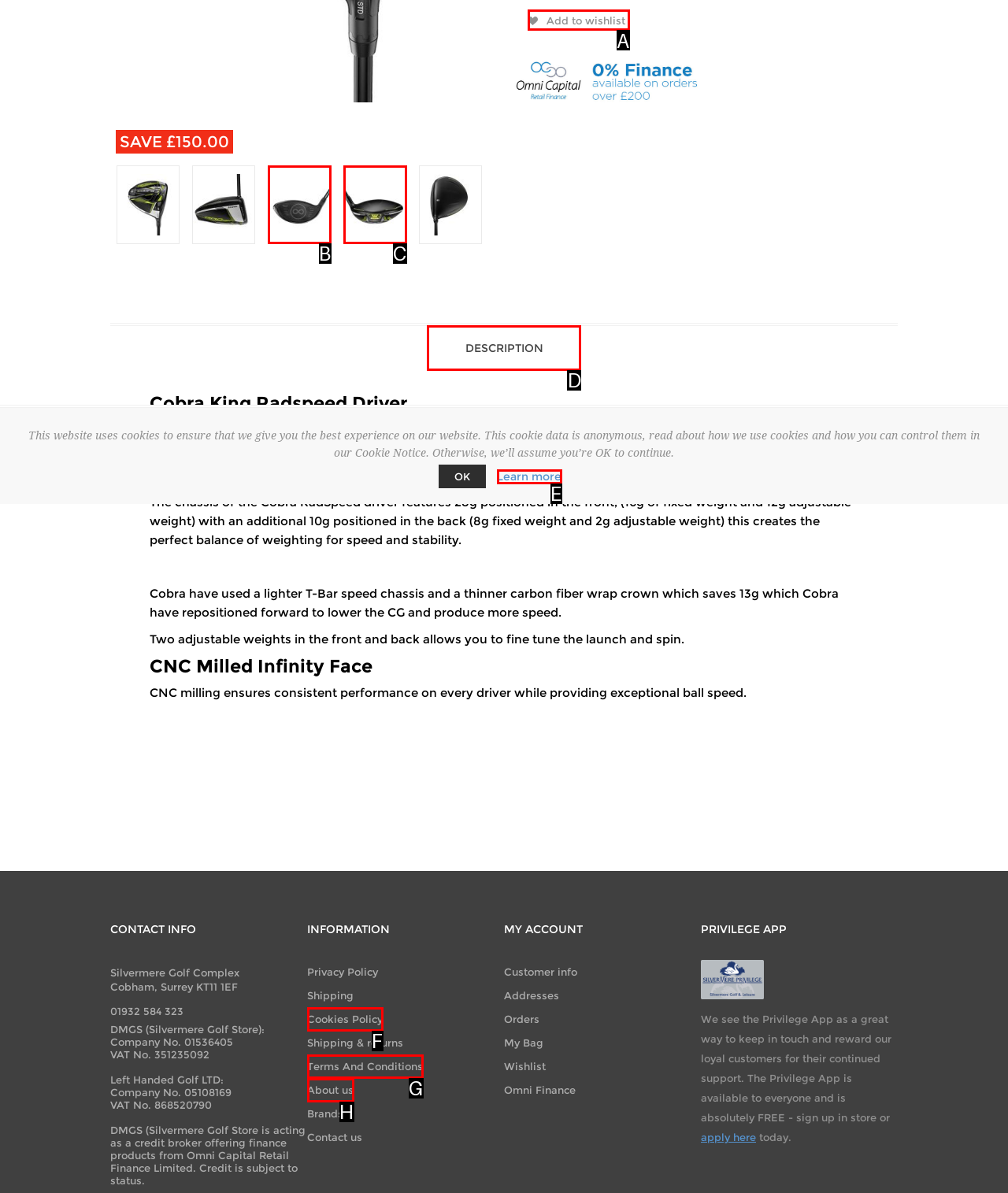Given the description: Terms And Conditions
Identify the letter of the matching UI element from the options.

G